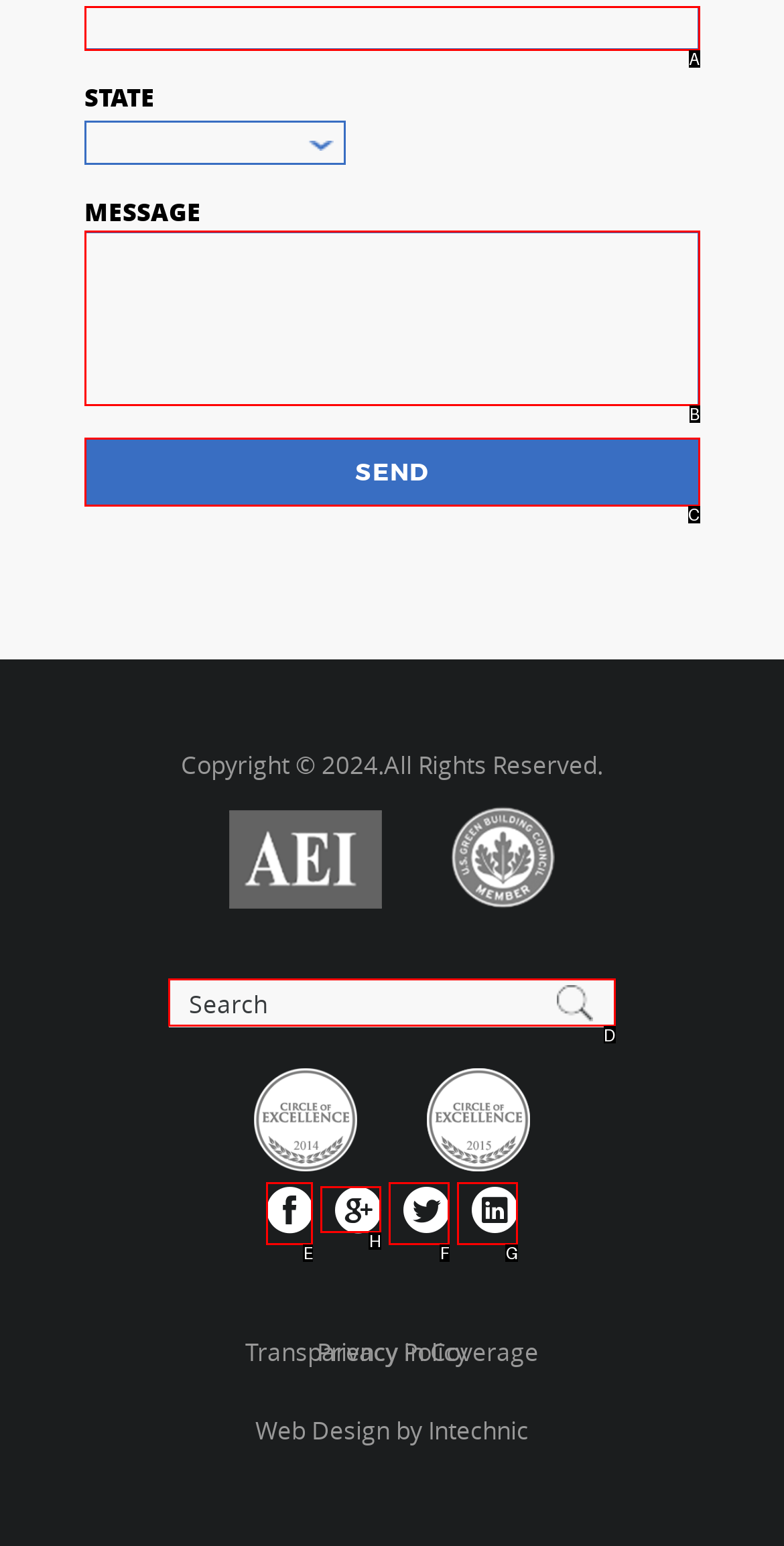Decide which letter you need to select to fulfill the task: Search
Answer with the letter that matches the correct option directly.

D